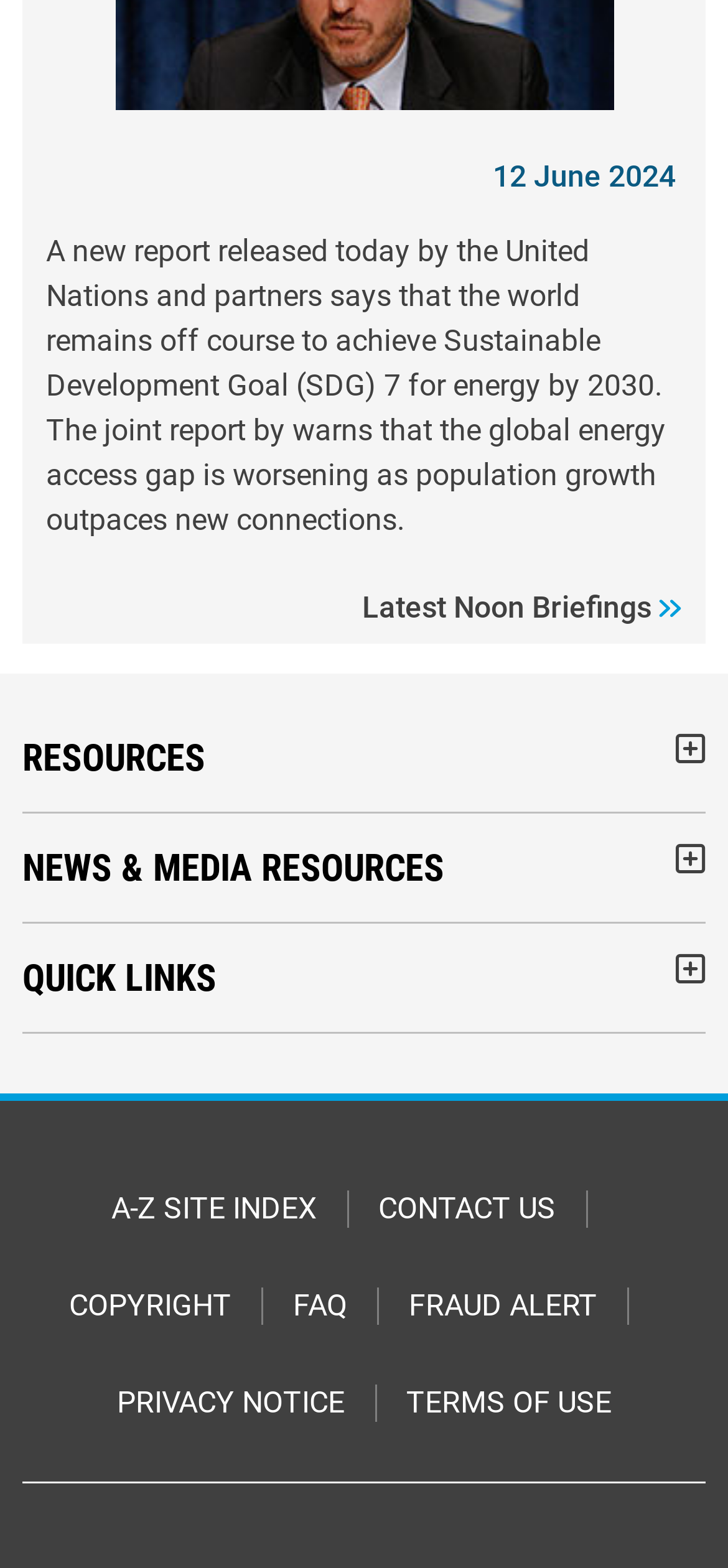What is the purpose of the button with the '' icon?
Please elaborate on the answer to the question with detailed information.

The purpose of the button with the '' icon is to collapse or expand the content related to the navigation categories, as indicated by the button elements with the description ' BUTTON COLLAPSE' and the 'expanded: False' property.